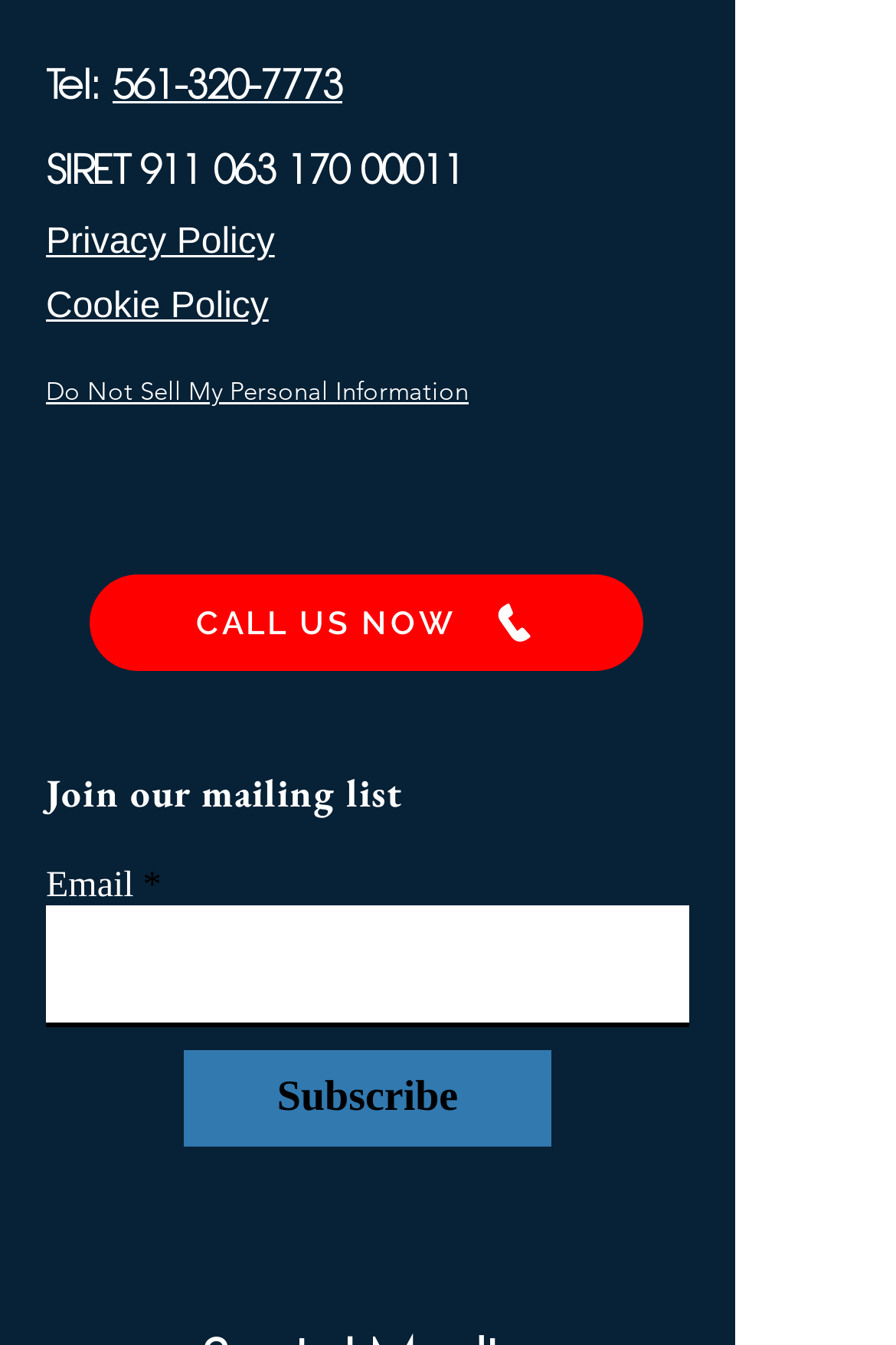From the image, can you give a detailed response to the question below:
How many links are there at the top?

I counted the number of link elements at the top of the page and found three links with the texts '561-320-7773', 'SIRET 911 063 170 00011', and 'Privacy Policy' respectively.